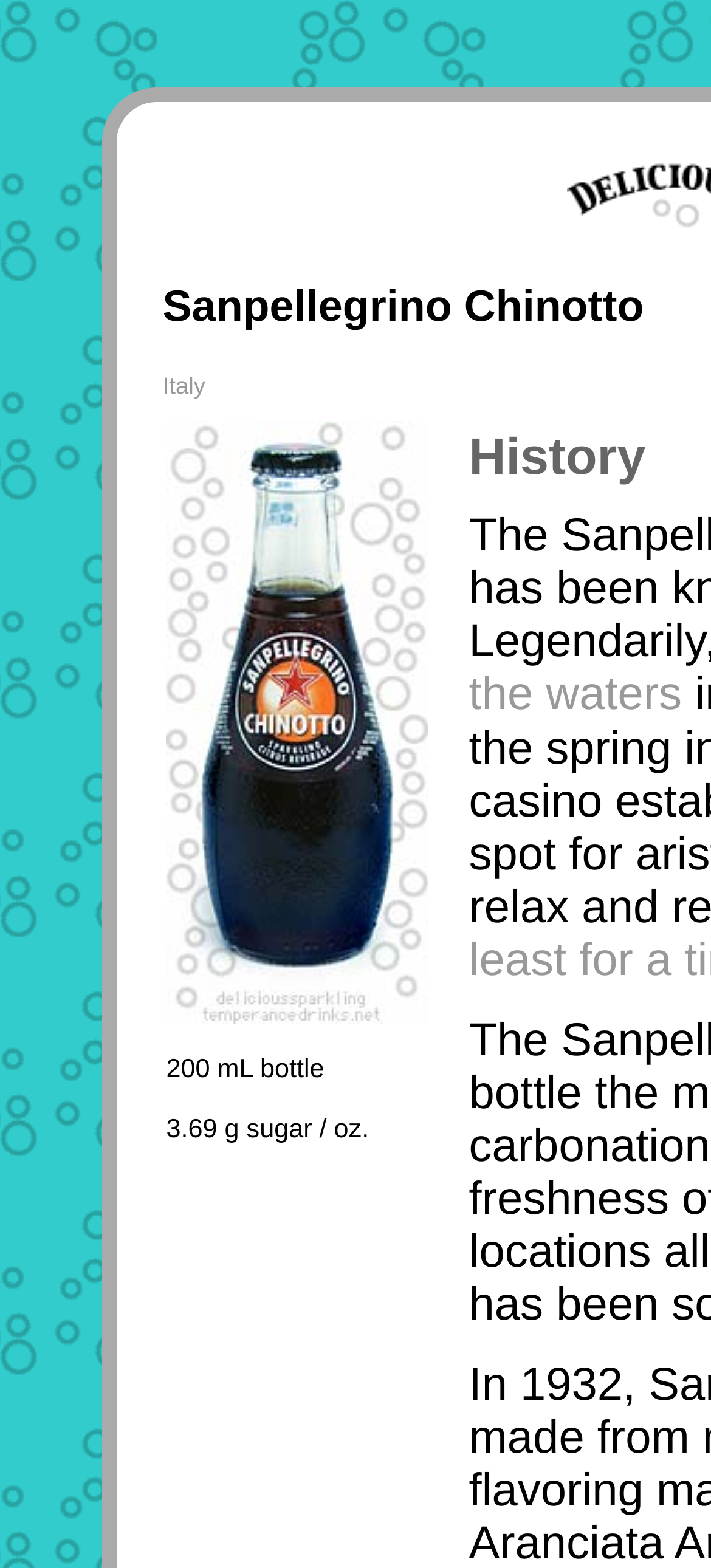Please determine the bounding box of the UI element that matches this description: Contact Us. The coordinates should be given as (top-left x, top-left y, bottom-right x, bottom-right y), with all values between 0 and 1.

None